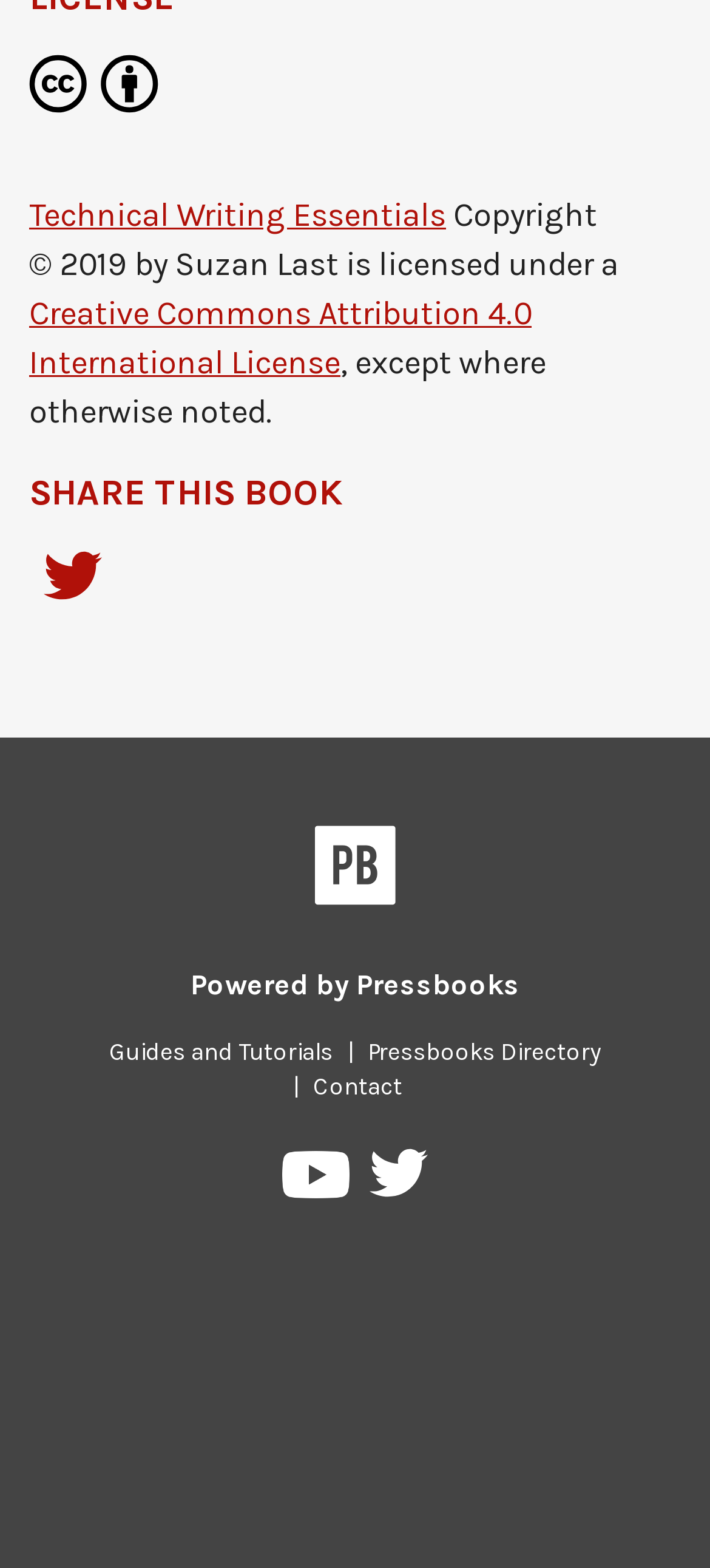Use a single word or phrase to answer the question: What is the platform that powered this book?

Pressbooks